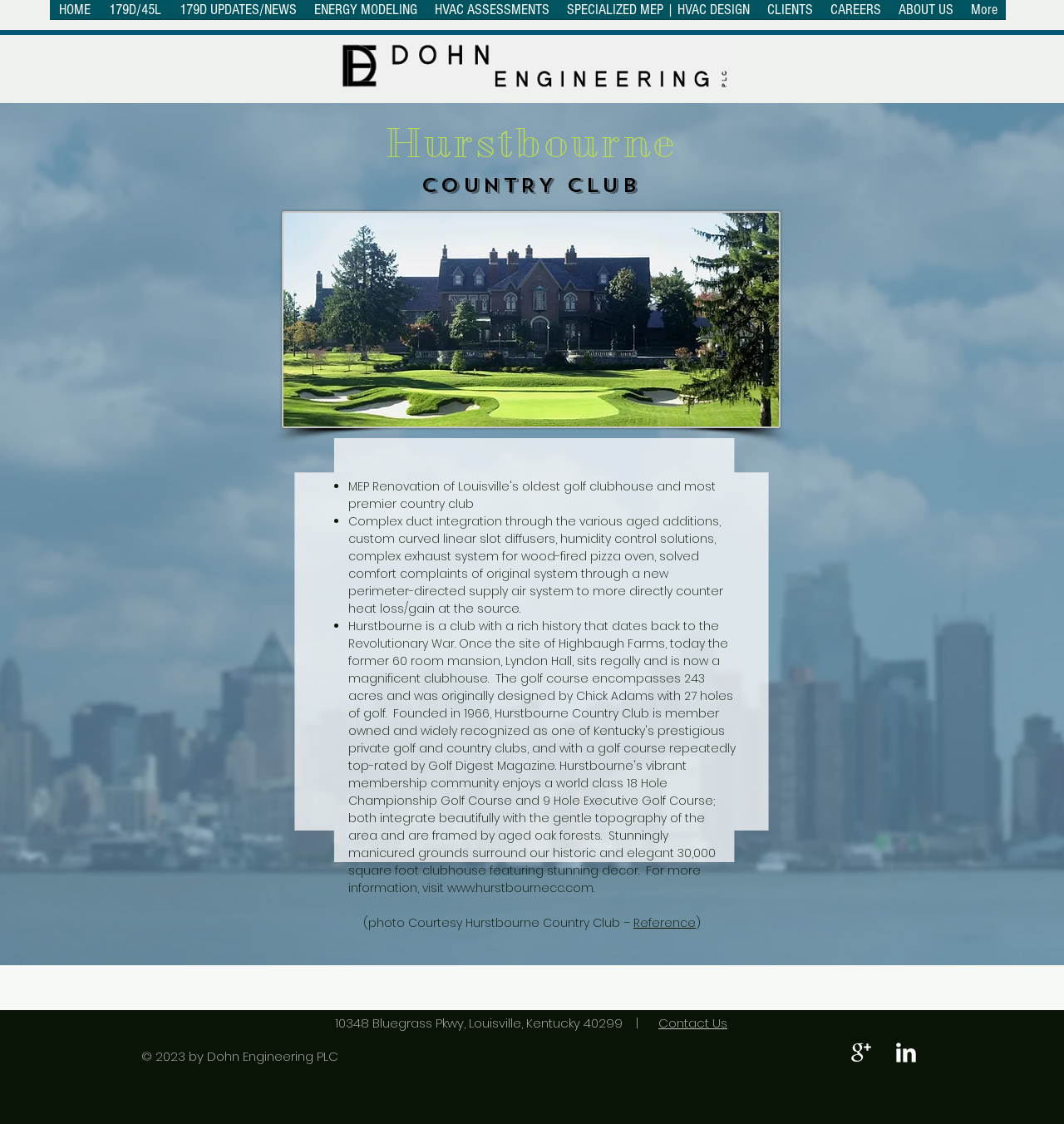Determine the bounding box coordinates of the area to click in order to meet this instruction: "Click the 'DONATE' button".

None